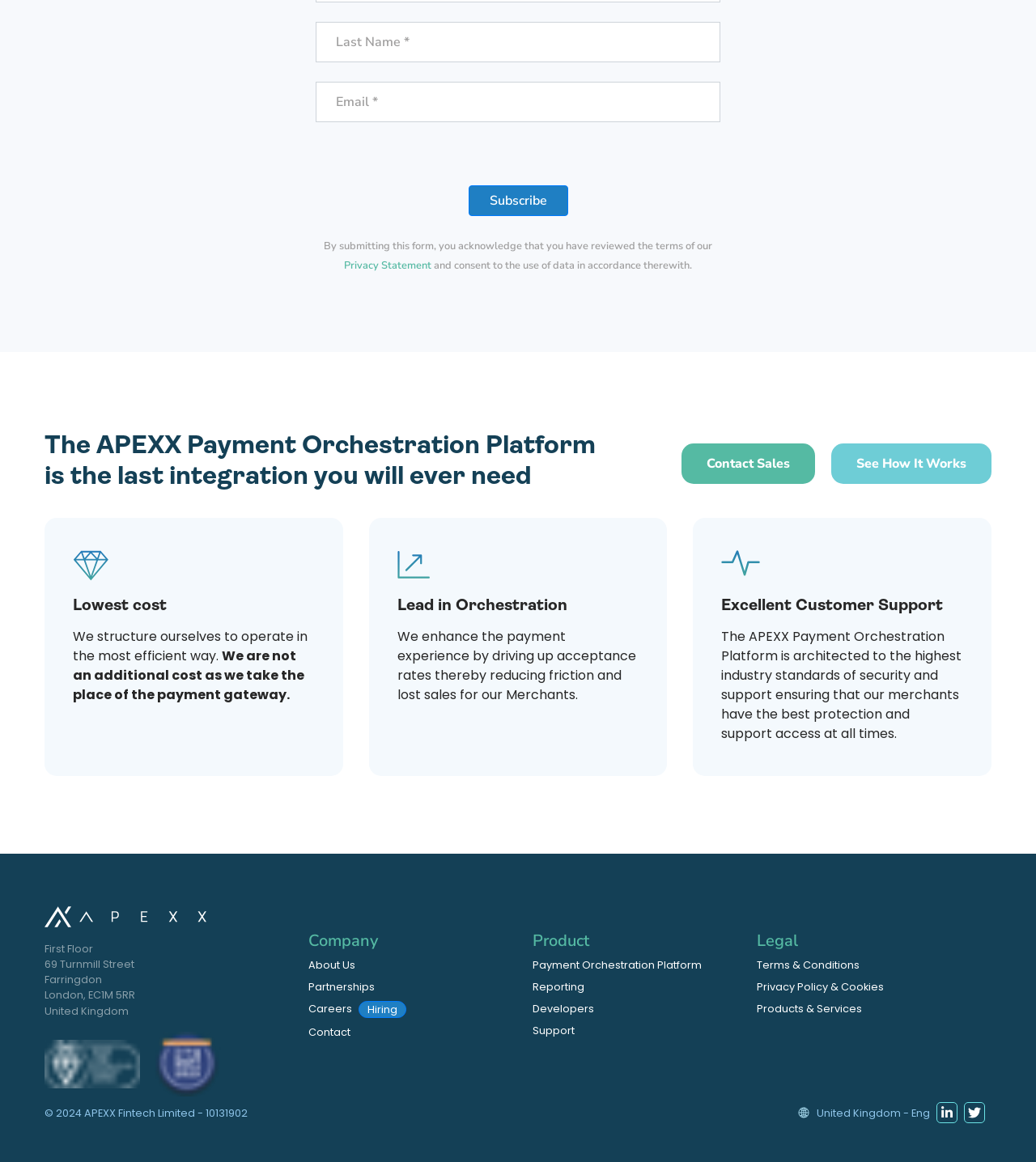Determine the bounding box coordinates for the clickable element required to fulfill the instruction: "Learn how the payment orchestration platform works". Provide the coordinates as four float numbers between 0 and 1, i.e., [left, top, right, bottom].

[0.802, 0.382, 0.957, 0.417]